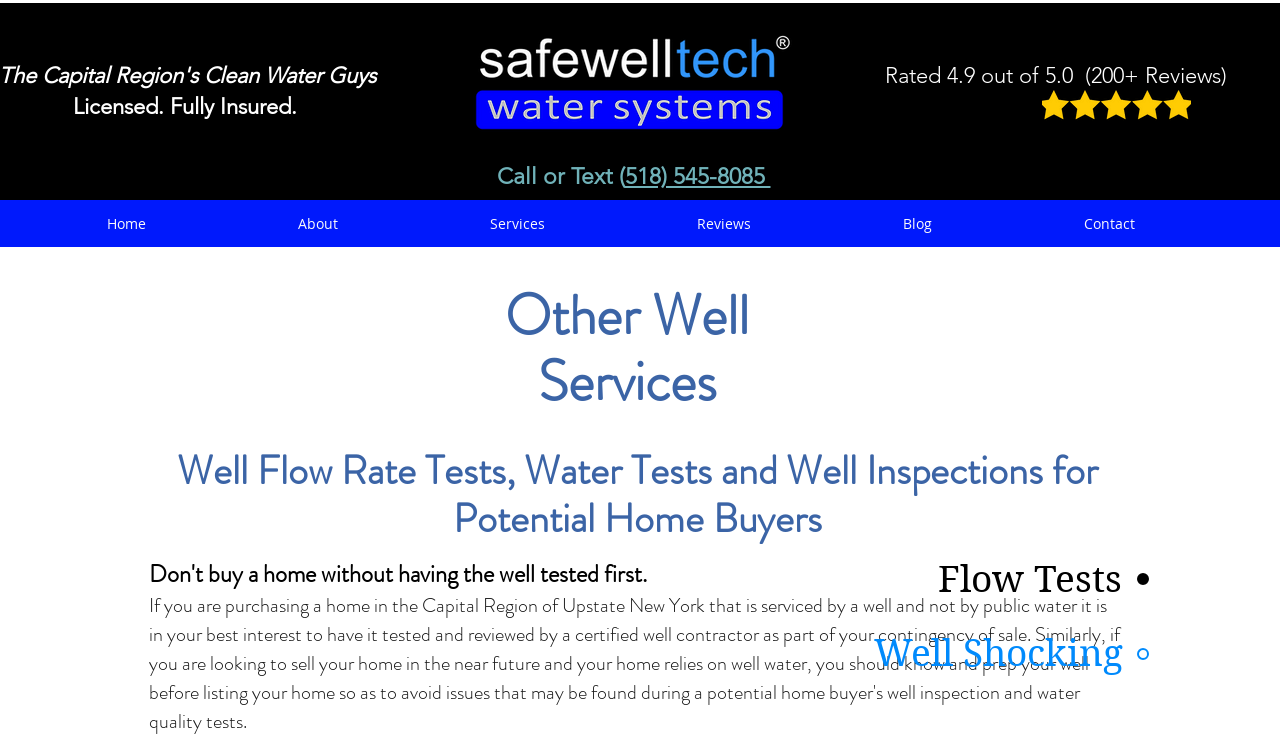Identify the bounding box coordinates for the region to click in order to carry out this instruction: "Go to the Meetings Programme". Provide the coordinates using four float numbers between 0 and 1, formatted as [left, top, right, bottom].

None